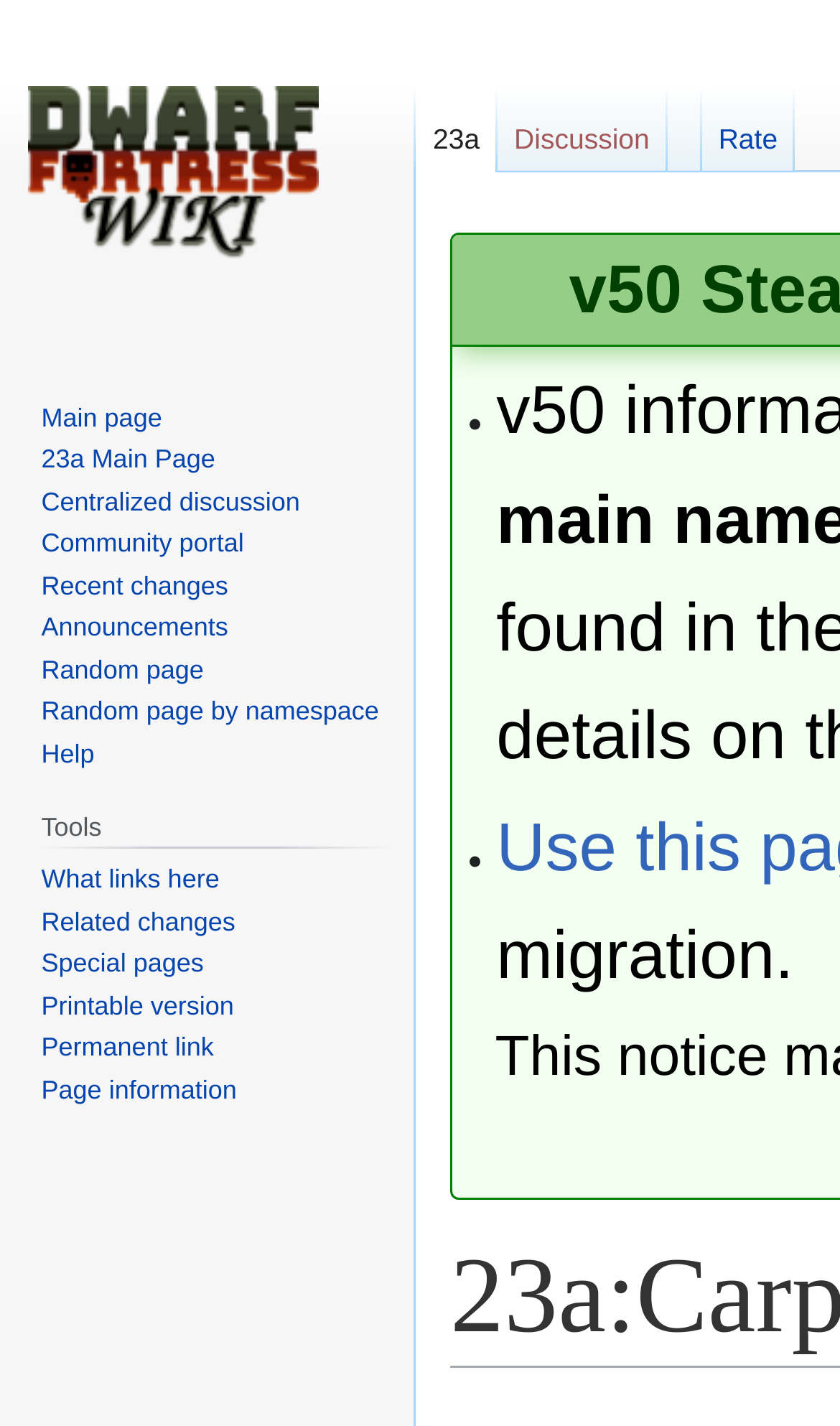Generate a thorough caption detailing the webpage content.

This webpage is about a Carpenter in the Dwarf Fortress Wiki. At the top-left corner, there is a link to visit the main page. Below it, there are two list markers, likely indicating a list of items or categories. 

On the top-right side, there are two links, "Jump to navigation" and "Jump to search", which are likely used for quick access to the navigation menu and search function, respectively.

The navigation menu is divided into three sections: Namespaces, Navigation, and Tools. The Namespaces section has three links: "23a", "Discussion", and "Rate". The Navigation section has eight links, including "Main page", "23a Main Page", "Centralized discussion", "Community portal", "Recent changes", "Announcements", "Random page", and "Help". The Tools section has seven links, including "What links here", "Related changes", "Special pages", "Printable version", "Permanent link", and "Page information". 

There is no prominent image or text content on the page, suggesting that it may be a wiki page with links to other relevant pages or resources.